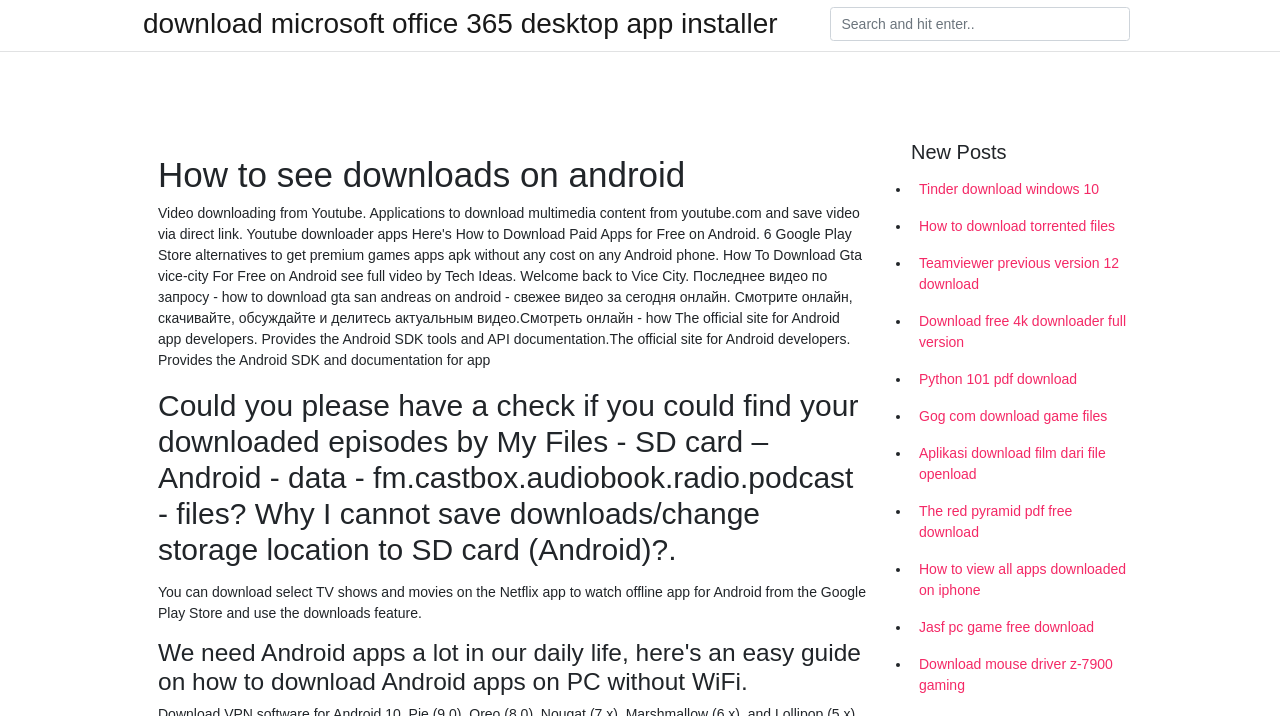Highlight the bounding box of the UI element that corresponds to this description: "www.info.gov.hk/ird".

None